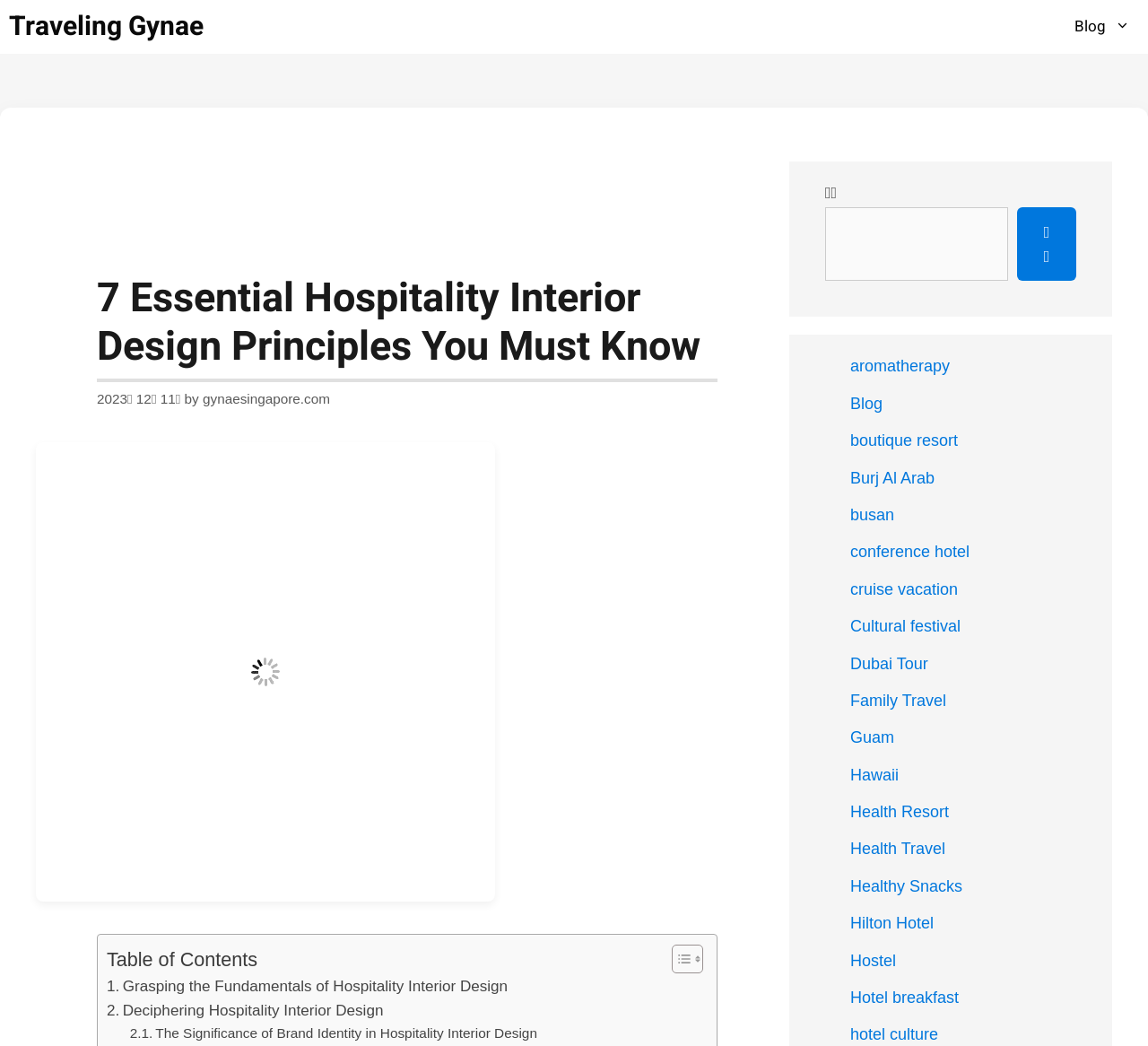Identify the bounding box coordinates of the clickable region to carry out the given instruction: "Read the article about 'Grasping the Fundamentals of Hospitality Interior Design'".

[0.093, 0.931, 0.442, 0.954]